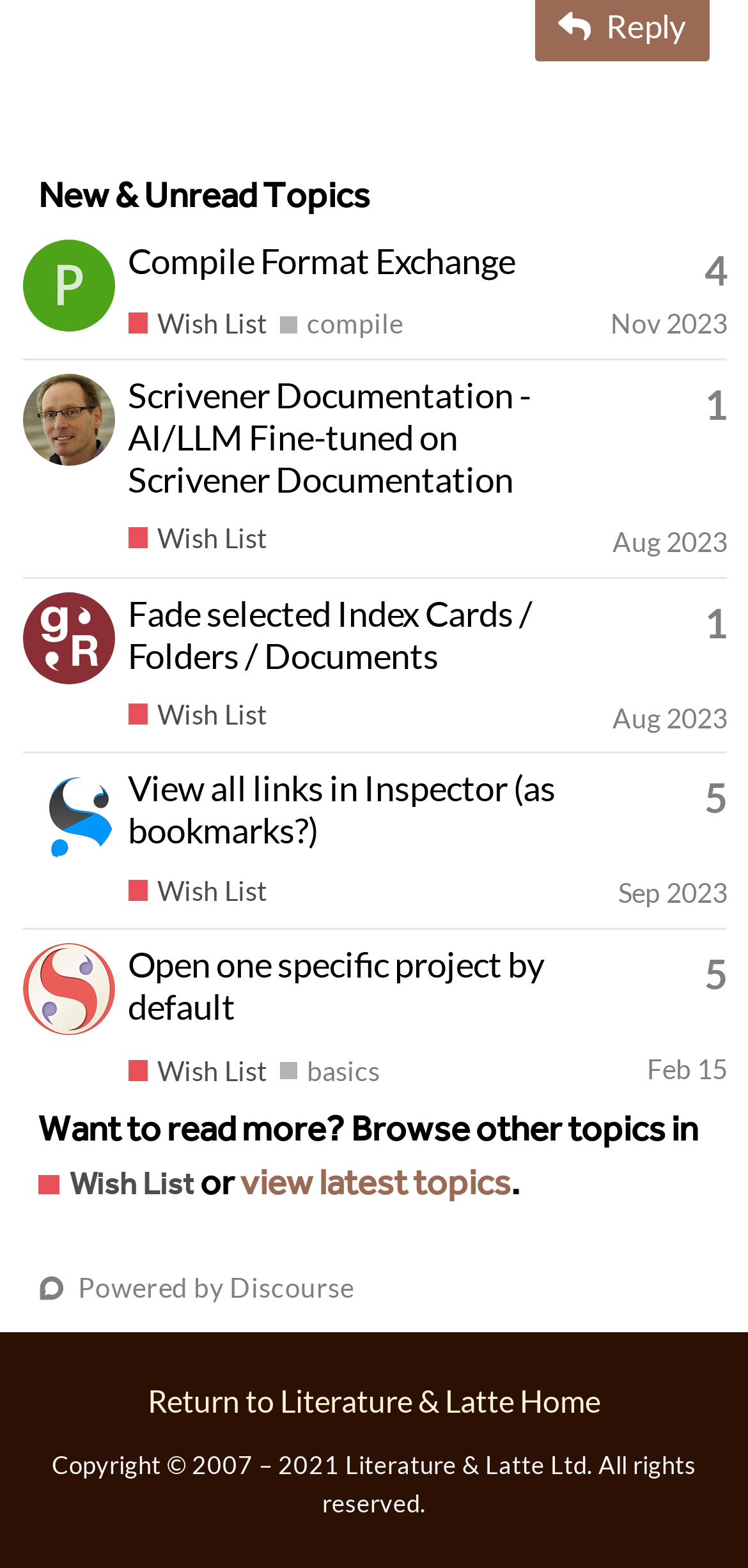Identify the bounding box coordinates of the section that should be clicked to achieve the task described: "View profile of pseingalt".

[0.03, 0.167, 0.153, 0.19]